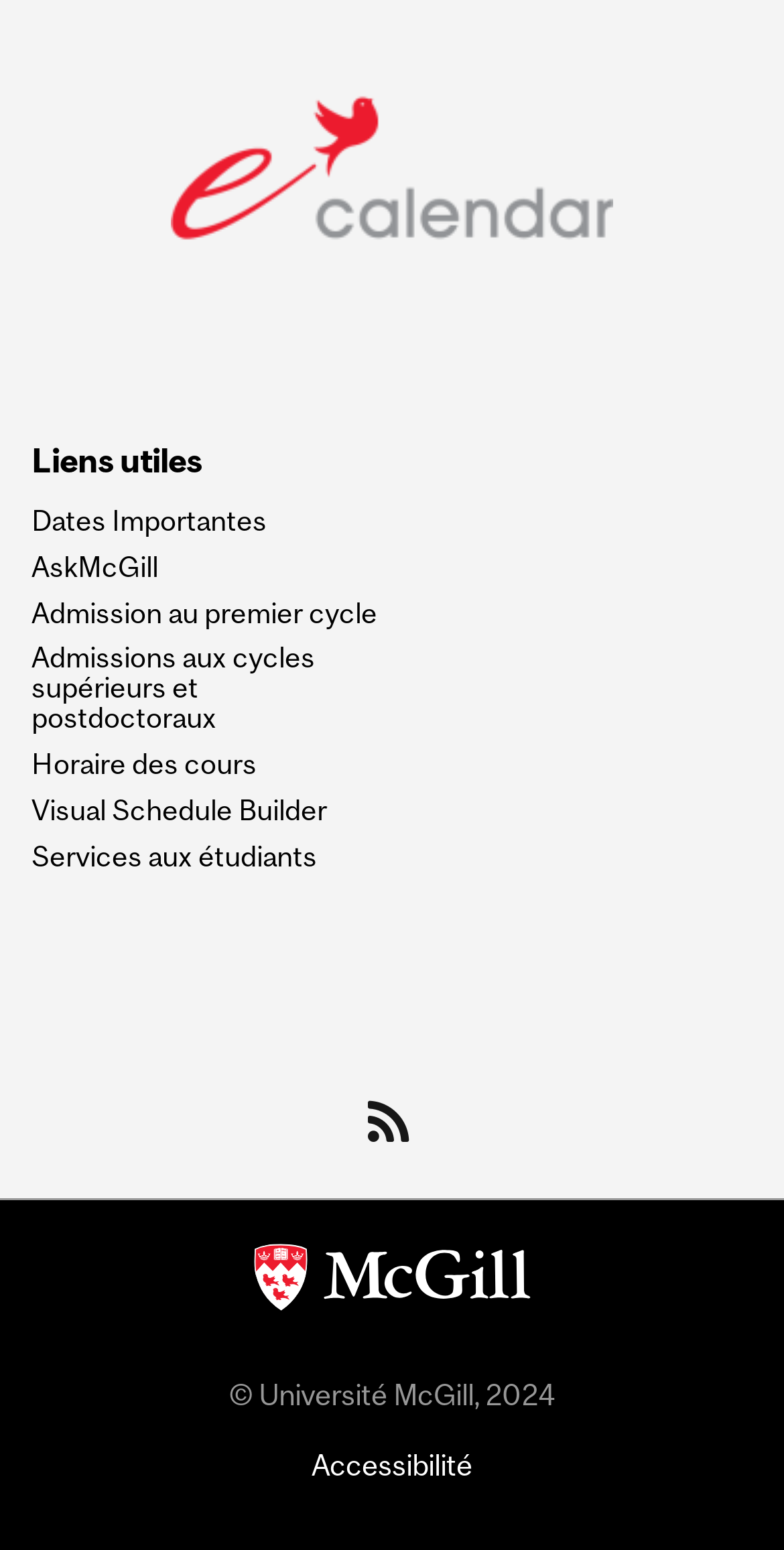Could you provide the bounding box coordinates for the portion of the screen to click to complete this instruction: "Check important dates"?

[0.04, 0.327, 0.491, 0.346]